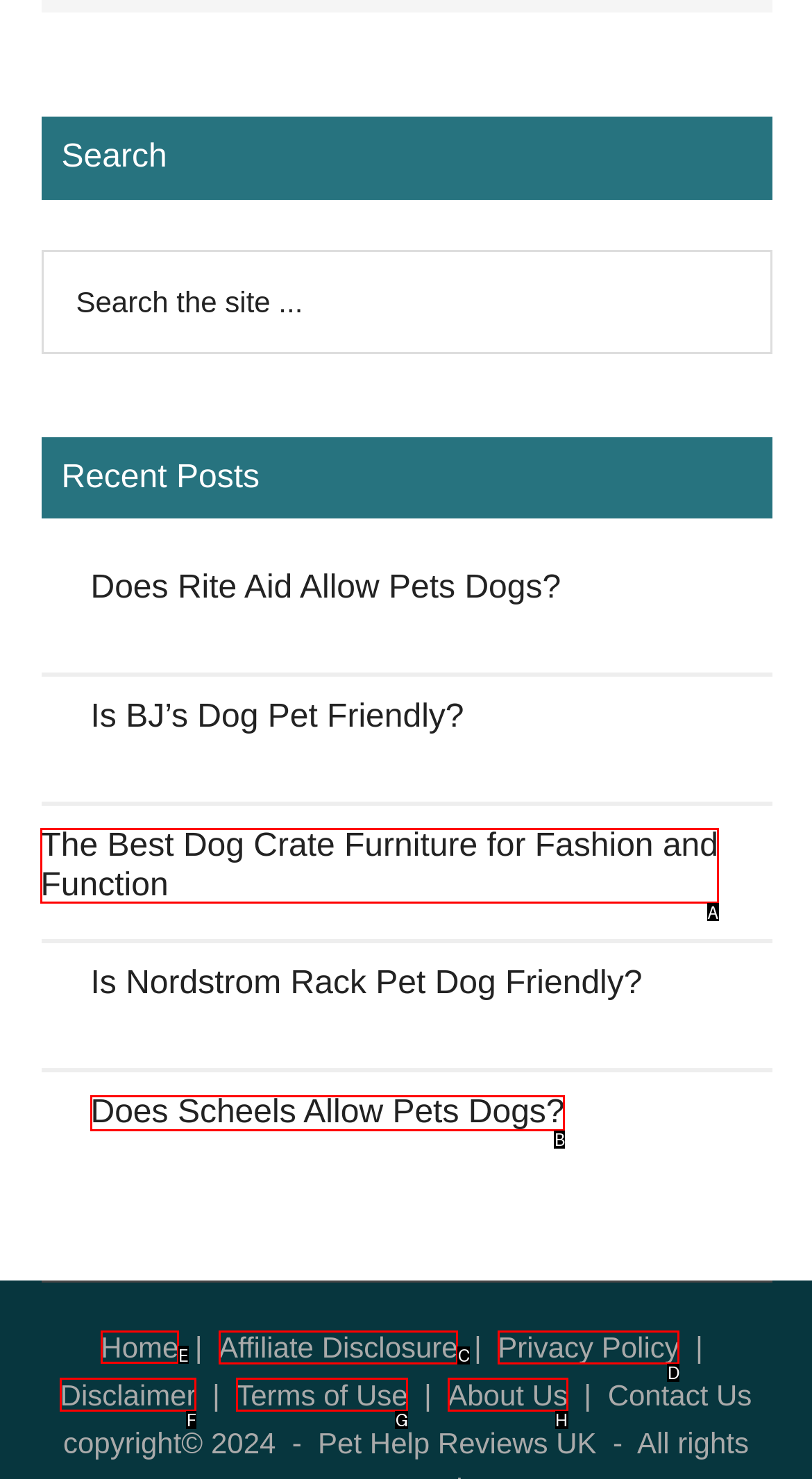Pick the HTML element that should be clicked to execute the task: Go to 'Home' page
Respond with the letter corresponding to the correct choice.

E